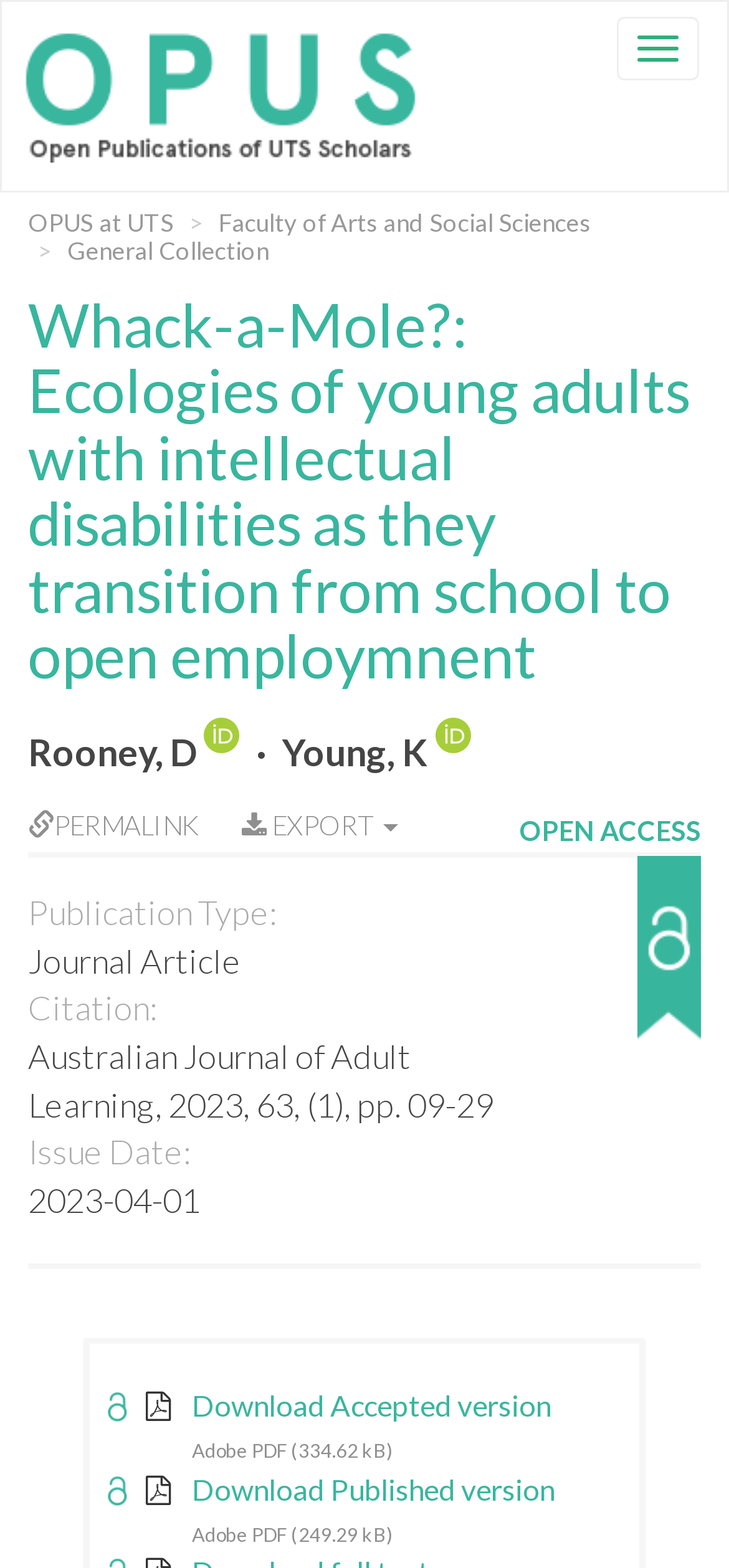Look at the image and write a detailed answer to the question: 
What is the issue date of this article?

I found the issue date by looking at the description list, where it says 'Issue Date:' and the corresponding detail is '2023-04-01'.